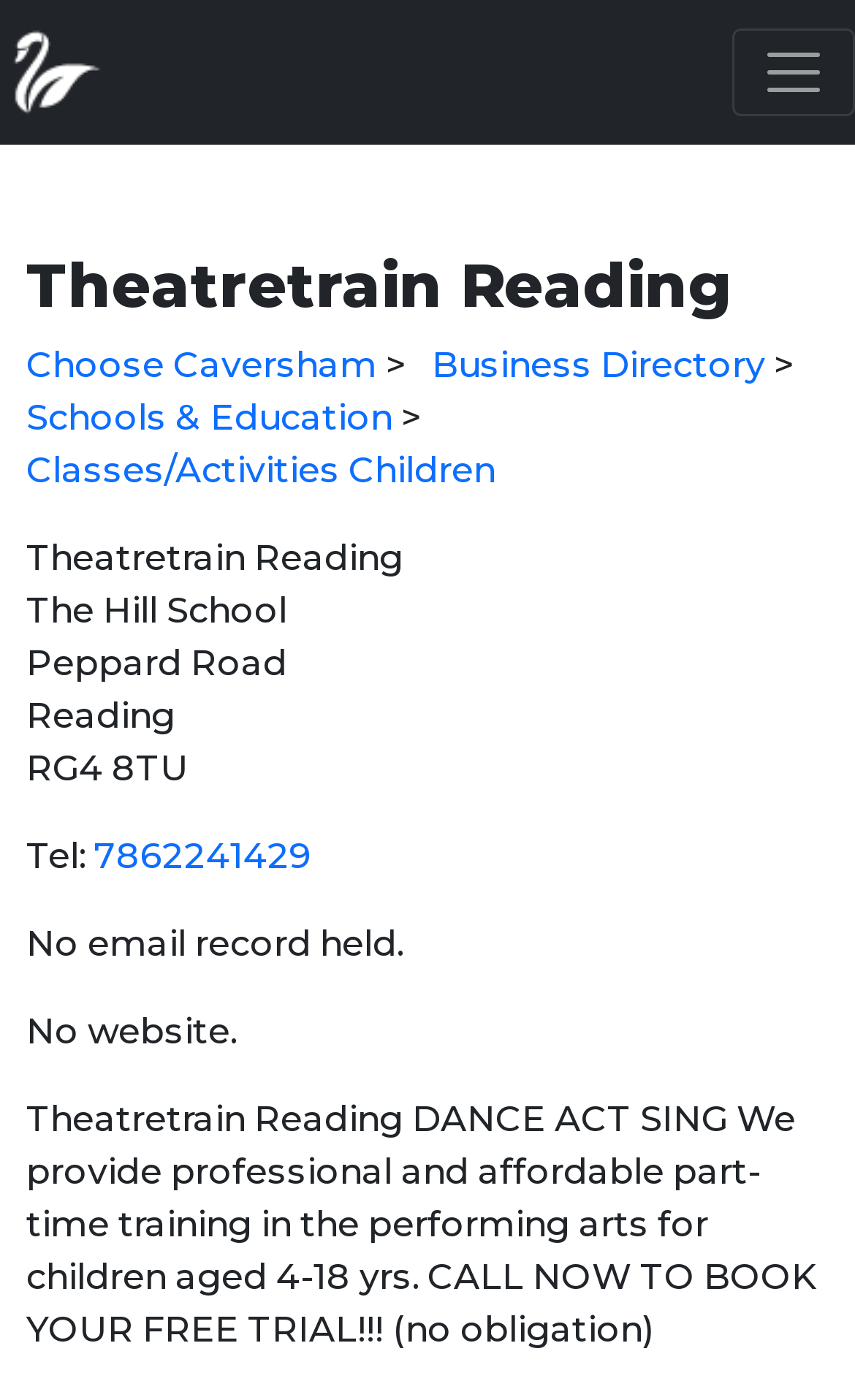What is the name of the school?
Answer with a single word or phrase by referring to the visual content.

The Hill School